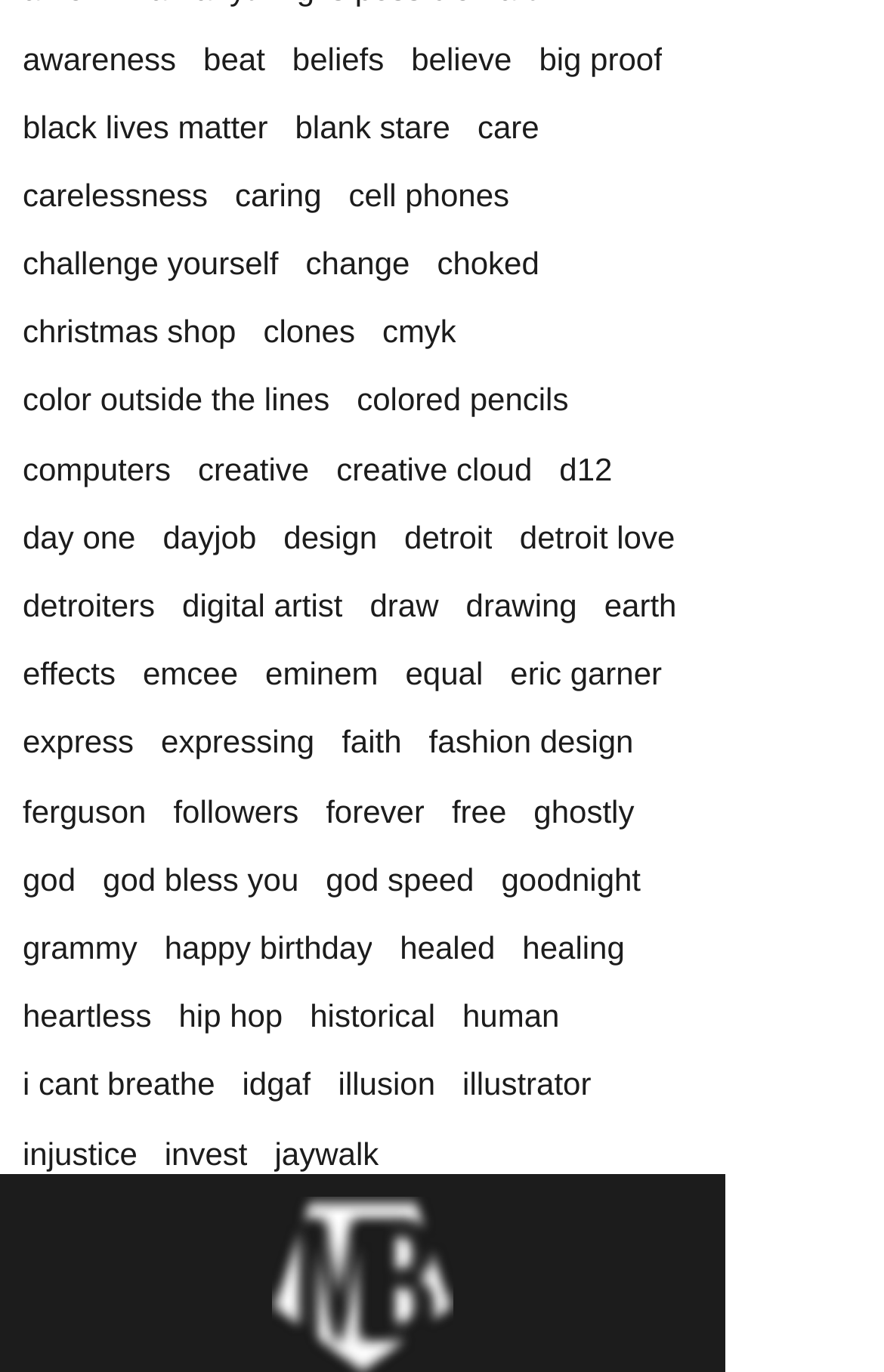Determine the bounding box coordinates of the element that should be clicked to execute the following command: "click on awareness".

[0.026, 0.027, 0.199, 0.057]